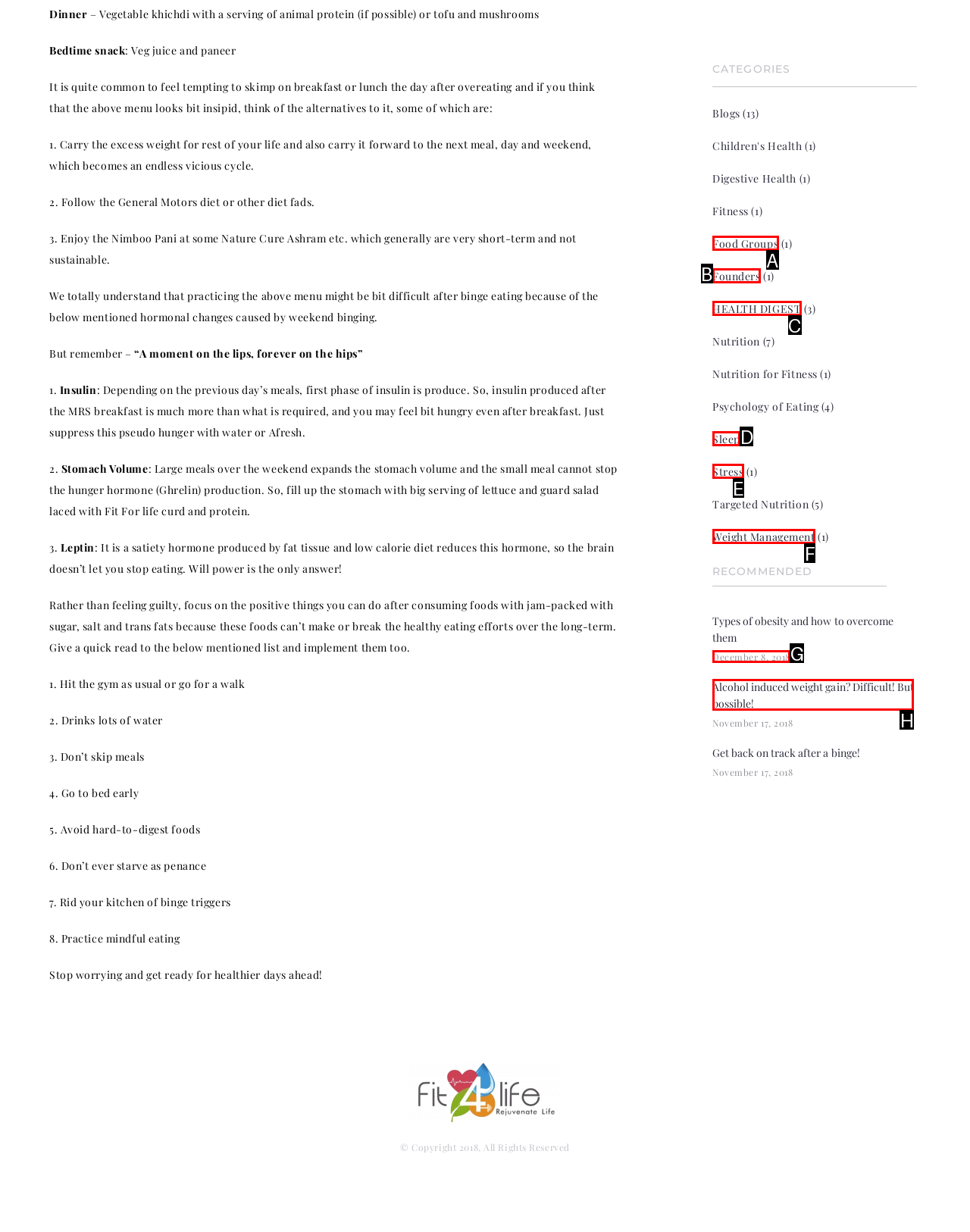Choose the HTML element that corresponds to the description: December 8, 2018
Provide the answer by selecting the letter from the given choices.

G